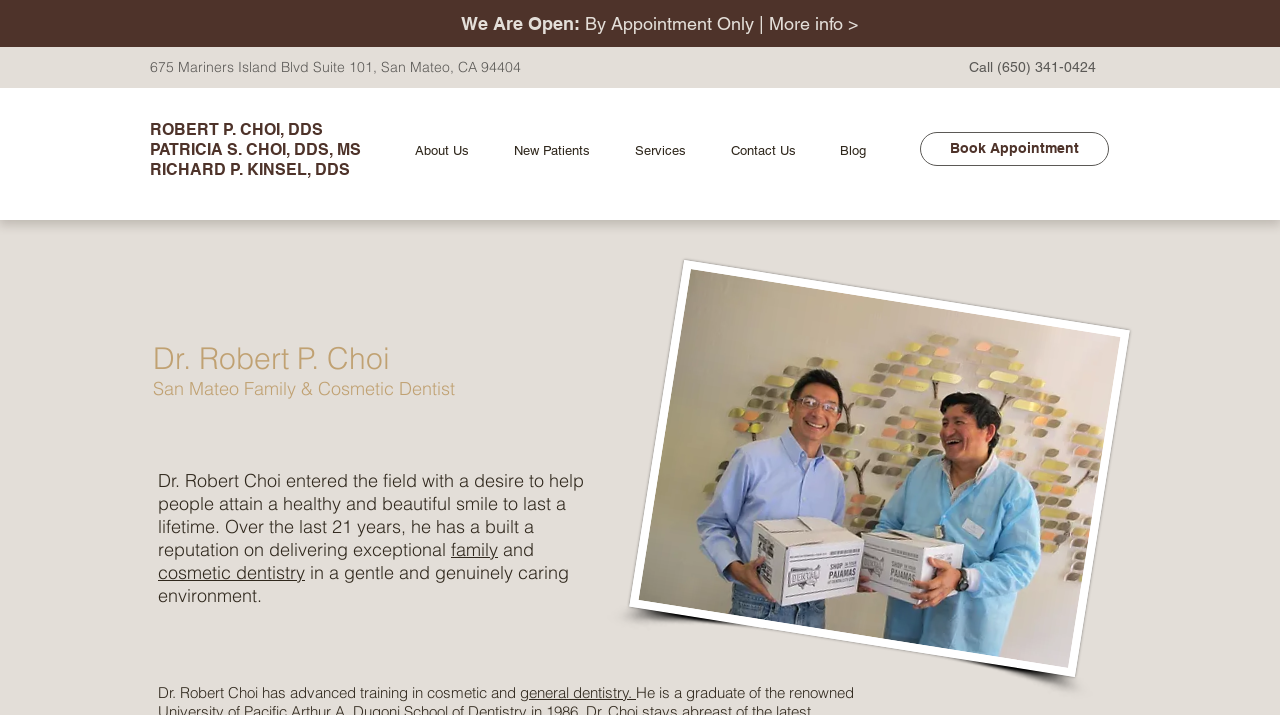How many years of experience does Dr. Robert Choi have?
Answer the question in a detailed and comprehensive manner.

Dr. Robert Choi's years of experience can be found in the StaticText 'Dr. Robert Choi entered the field with a desire to help people attain a healthy and beautiful smile to last a lifetime. Over the last 21 years, he has a built a reputation on delivering exceptional family and cosmetic dentistry...' which indicates that he has 21 years of experience.